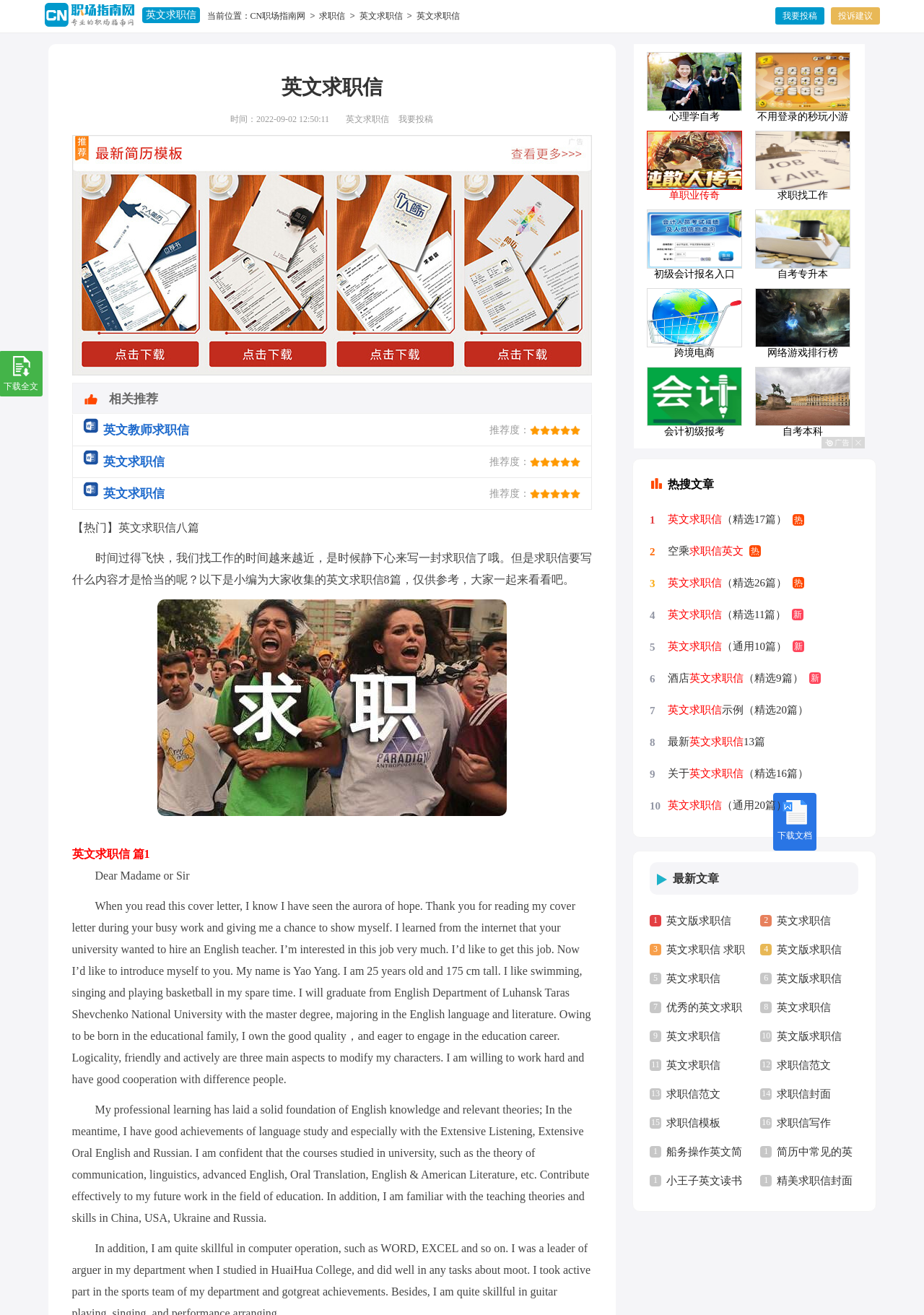Answer the question with a brief word or phrase:
How many related articles are recommended?

10